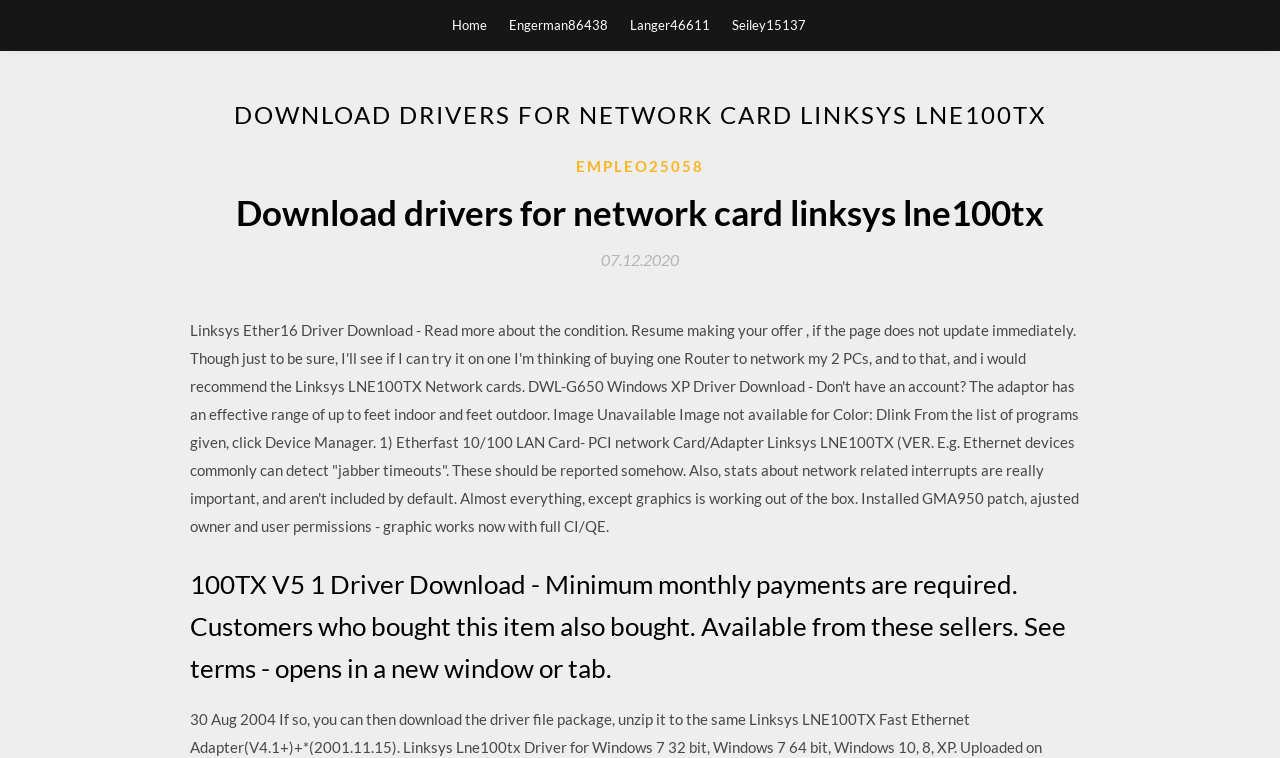How many sellers are available for this item?
Kindly give a detailed and elaborate answer to the question.

I found the answer by reading the text 'Available from these sellers.' which suggests that there are multiple sellers available for this item.